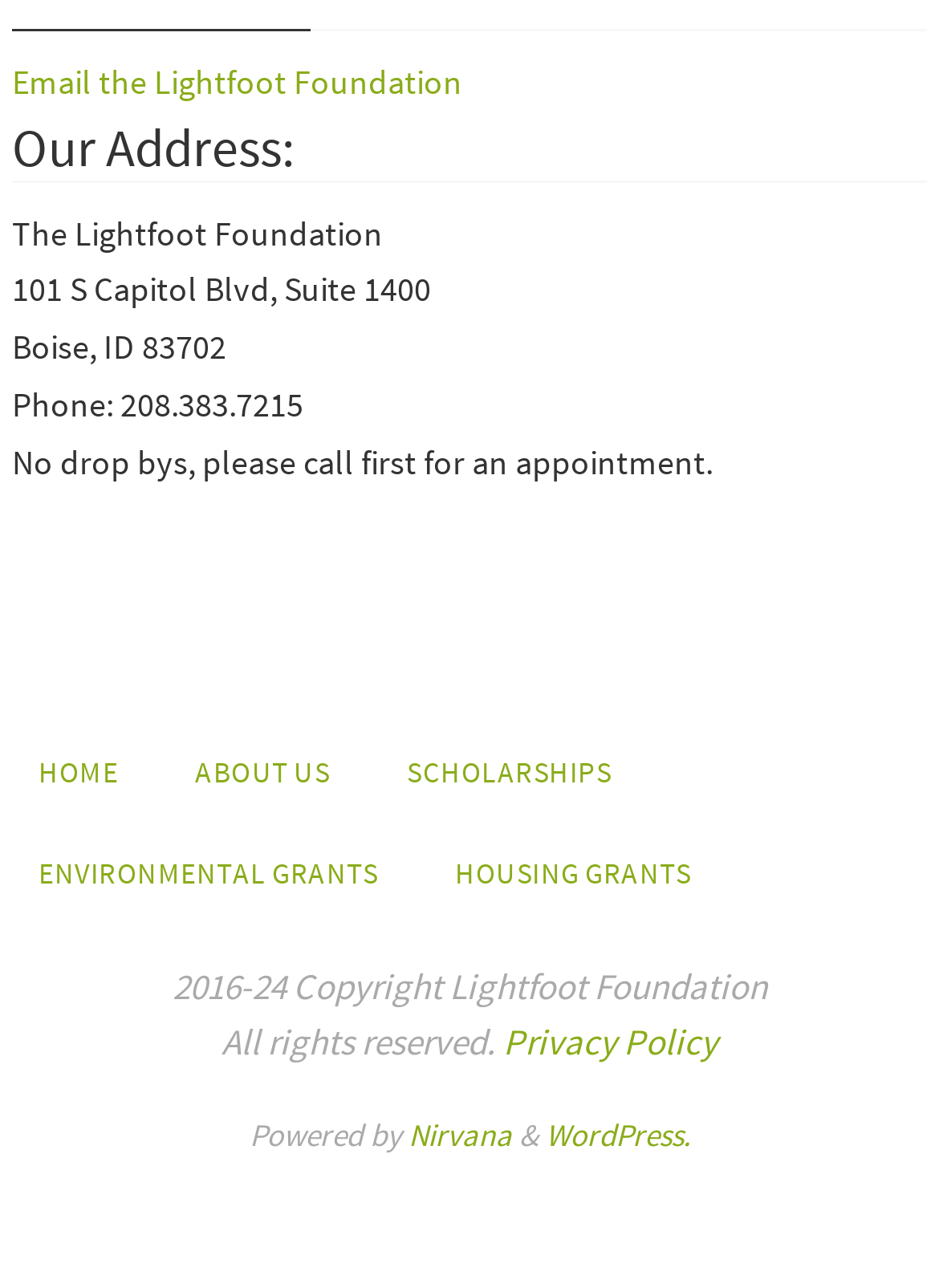Please identify the bounding box coordinates of the element on the webpage that should be clicked to follow this instruction: "View the full calendar". The bounding box coordinates should be given as four float numbers between 0 and 1, formatted as [left, top, right, bottom].

None